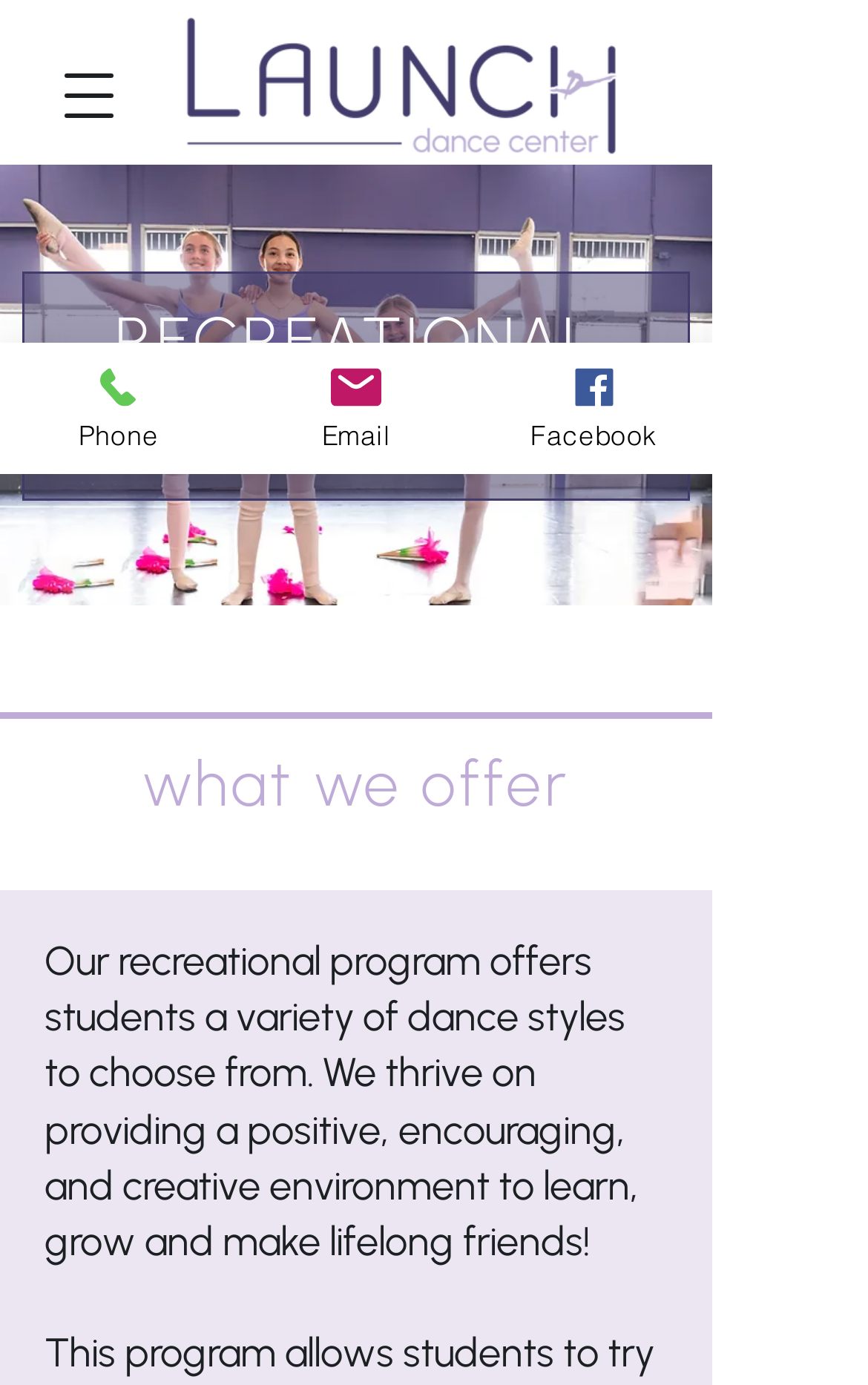From the element description Facebook, predict the bounding box coordinates of the UI element. The coordinates must be specified in the format (top-left x, top-left y, bottom-right x, bottom-right y) and should be within the 0 to 1 range.

[0.547, 0.247, 0.821, 0.342]